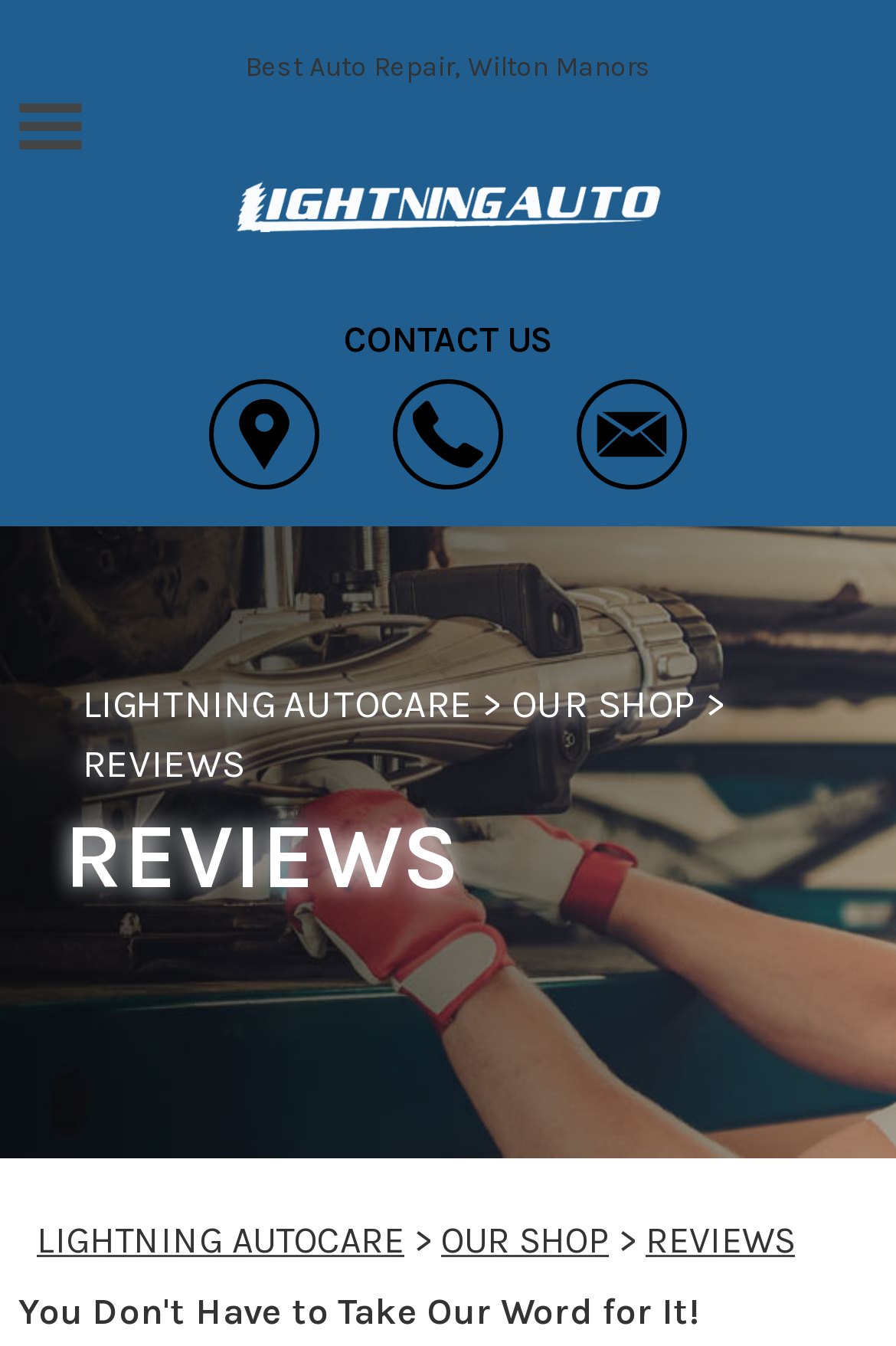Explain the webpage in detail, including its primary components.

The webpage is about Lightning Autocare, an auto repair service in Wilton Manors, FL. At the top left, there is a "Skip to main content" link. Next to it, there is a navigation button. On the top right, the brand logo is displayed, accompanied by a link. Below the logo, there is a heading "Best Auto Repair, Wilton Manors" in a prominent font.

Underneath, there is a "CONTACT US" section with three small images, likely representing different contact methods. Below this section, there is a large background image that spans the entire width of the page.

The main content area is divided into three sections, each with a link: "LIGHTNING AUTOCARE", "OUR SHOP", and "REVIEWS". The "REVIEWS" section has a heading with the same text. At the bottom of the page, there is a footer with the same three links as the main content area, in the same order.

There are a total of 7 images on the page, including the brand logo, the background image, and the five small images in the "CONTACT US" section.